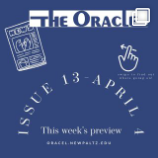Offer a detailed narrative of the image's content.

The image features a promotional graphic for "The Oracle," likely a student publication or campus newspaper, showcasing the upcoming "Issue 13" release scheduled for April 4. The design prominently displays the title “The Oracle” at the top, accompanied by a visual motif that suggests news and engagement, such as an image of a newspaper and a cursor pointing to actionable content. Below the title, the text “ISSUE 13 - APRIL 4” is stylized in an elegant font, emphasizing the release date. The caption reads, “This week’s preview,” indicating that the issue will include a summary or highlights of upcoming stories and features. The overall color scheme presents a professional yet vibrant aesthetic, typical for a campus publication aiming to engage its student audience. The URL at the bottom, "oracle.newpaltz.edu," directs readers to the publication's website for more information.